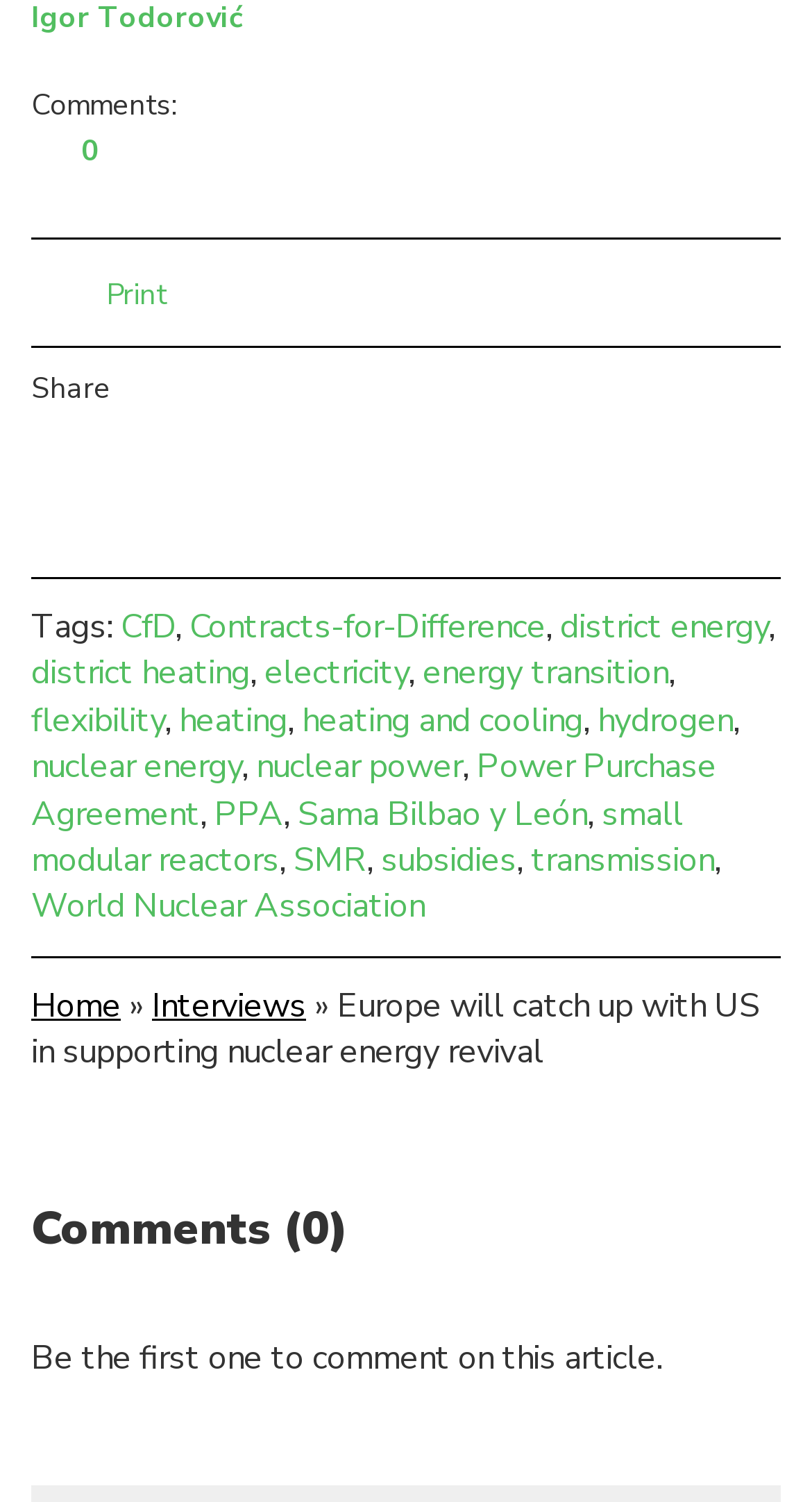Extract the bounding box coordinates for the UI element described by the text: "heating". The coordinates should be in the form of [left, top, right, bottom] with values between 0 and 1.

[0.221, 0.464, 0.354, 0.495]